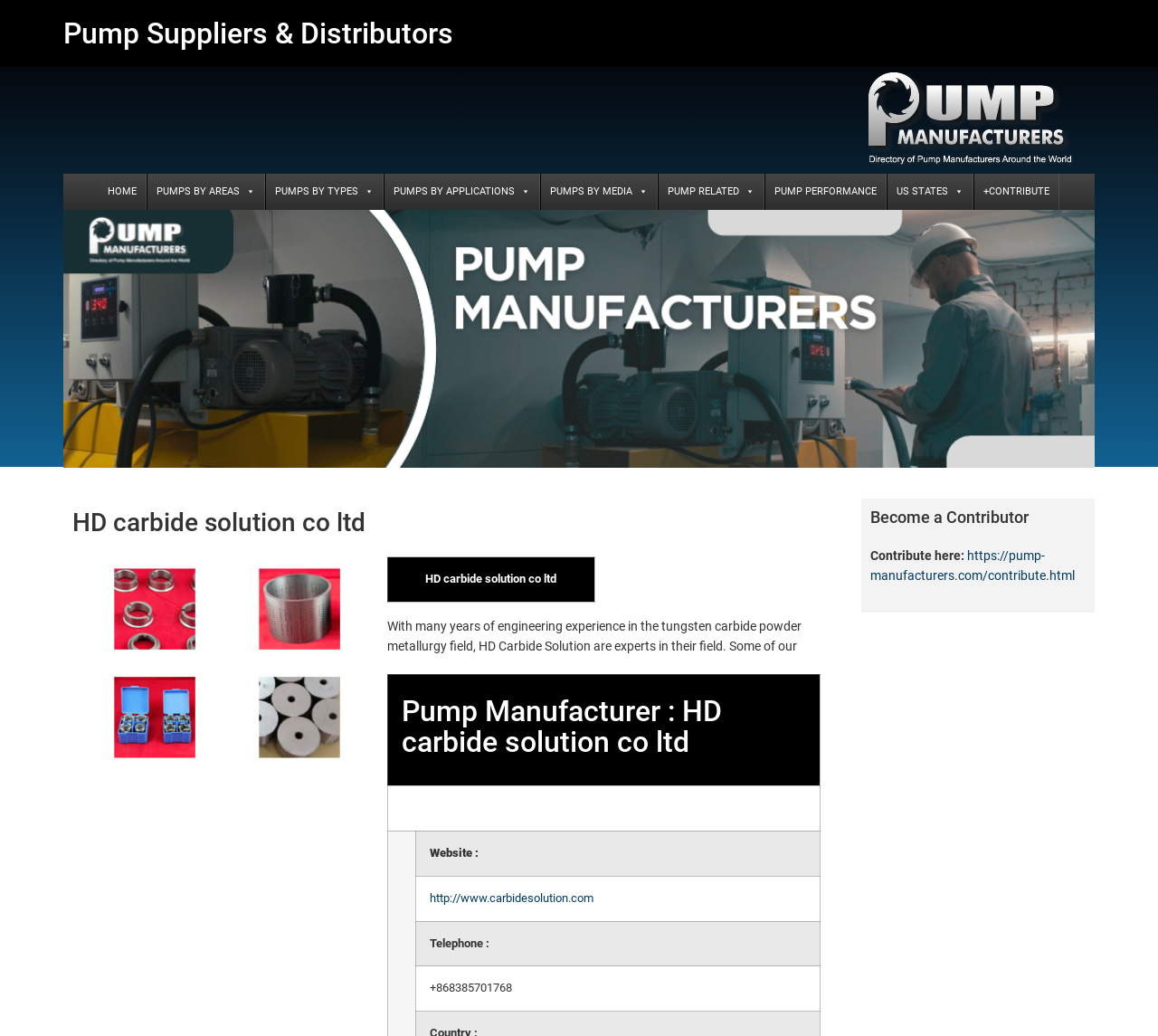Identify the bounding box coordinates of the clickable section necessary to follow the following instruction: "Contribute here". The coordinates should be presented as four float numbers from 0 to 1, i.e., [left, top, right, bottom].

[0.751, 0.529, 0.928, 0.562]